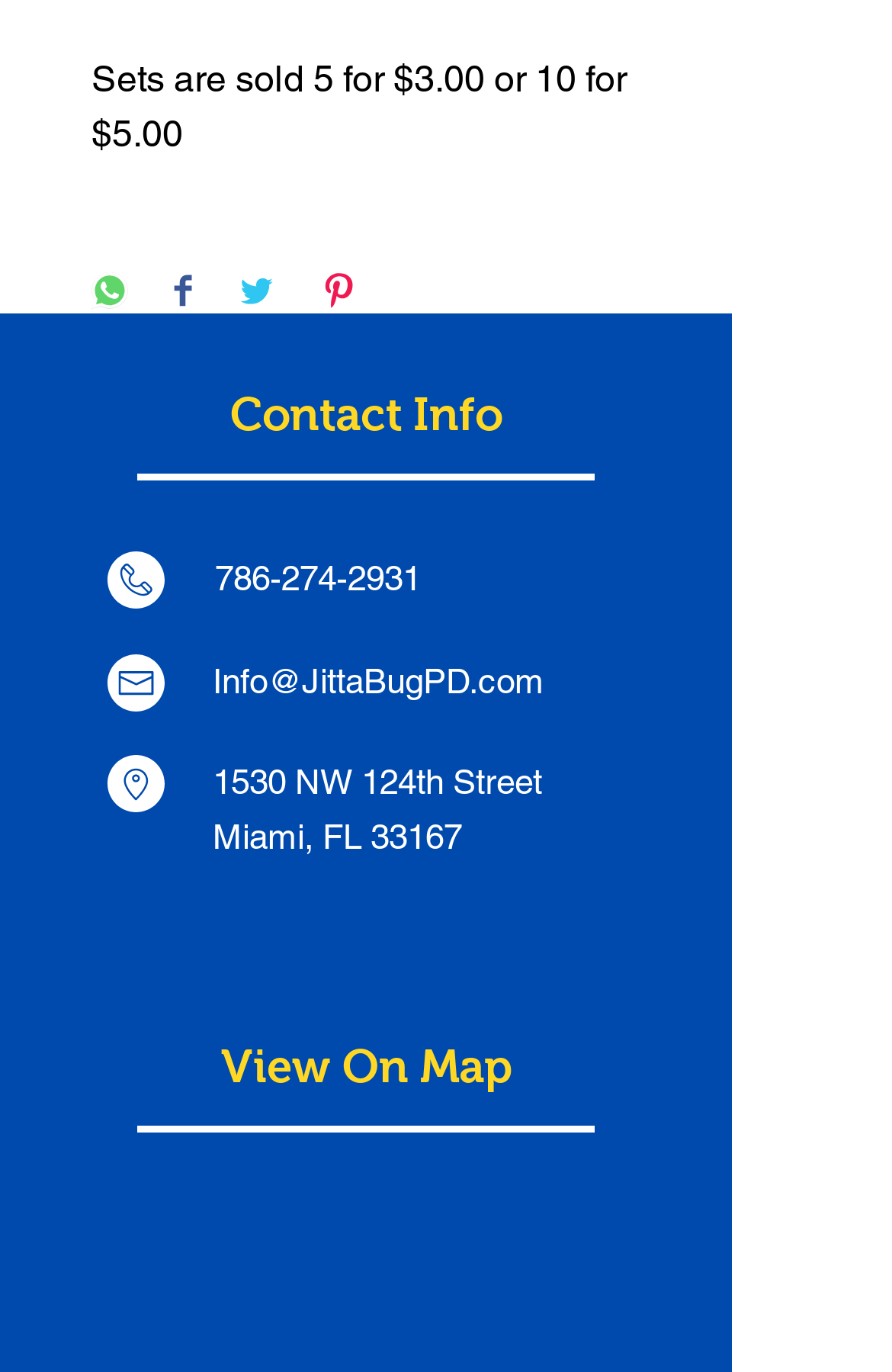Indicate the bounding box coordinates of the element that needs to be clicked to satisfy the following instruction: "View on map". The coordinates should be four float numbers between 0 and 1, i.e., [left, top, right, bottom].

[0.051, 0.753, 0.769, 0.8]